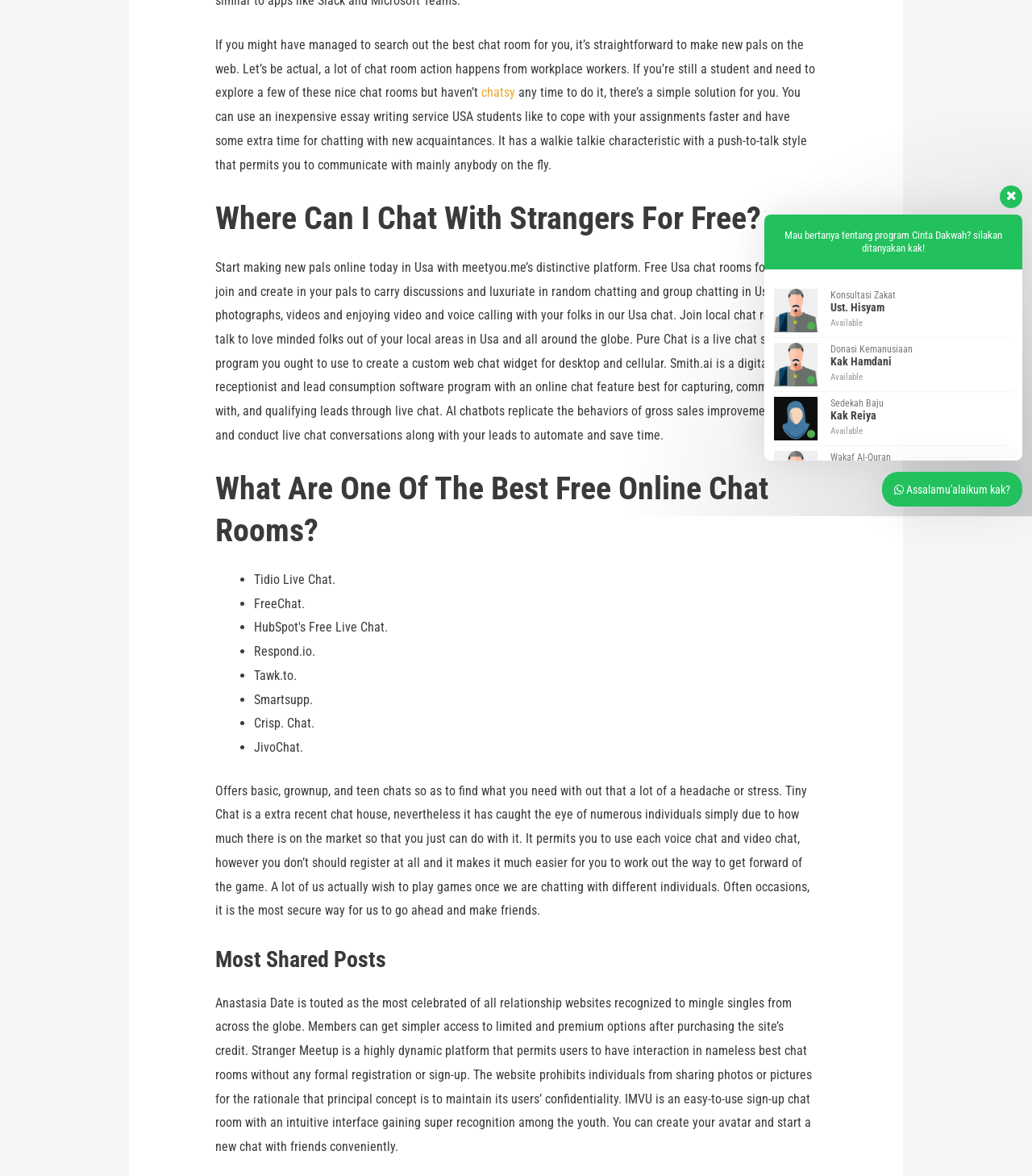Please find the bounding box coordinates (top-left x, top-left y, bottom-right x, bottom-right y) in the screenshot for the UI element described as follows: chatsy

[0.466, 0.072, 0.499, 0.085]